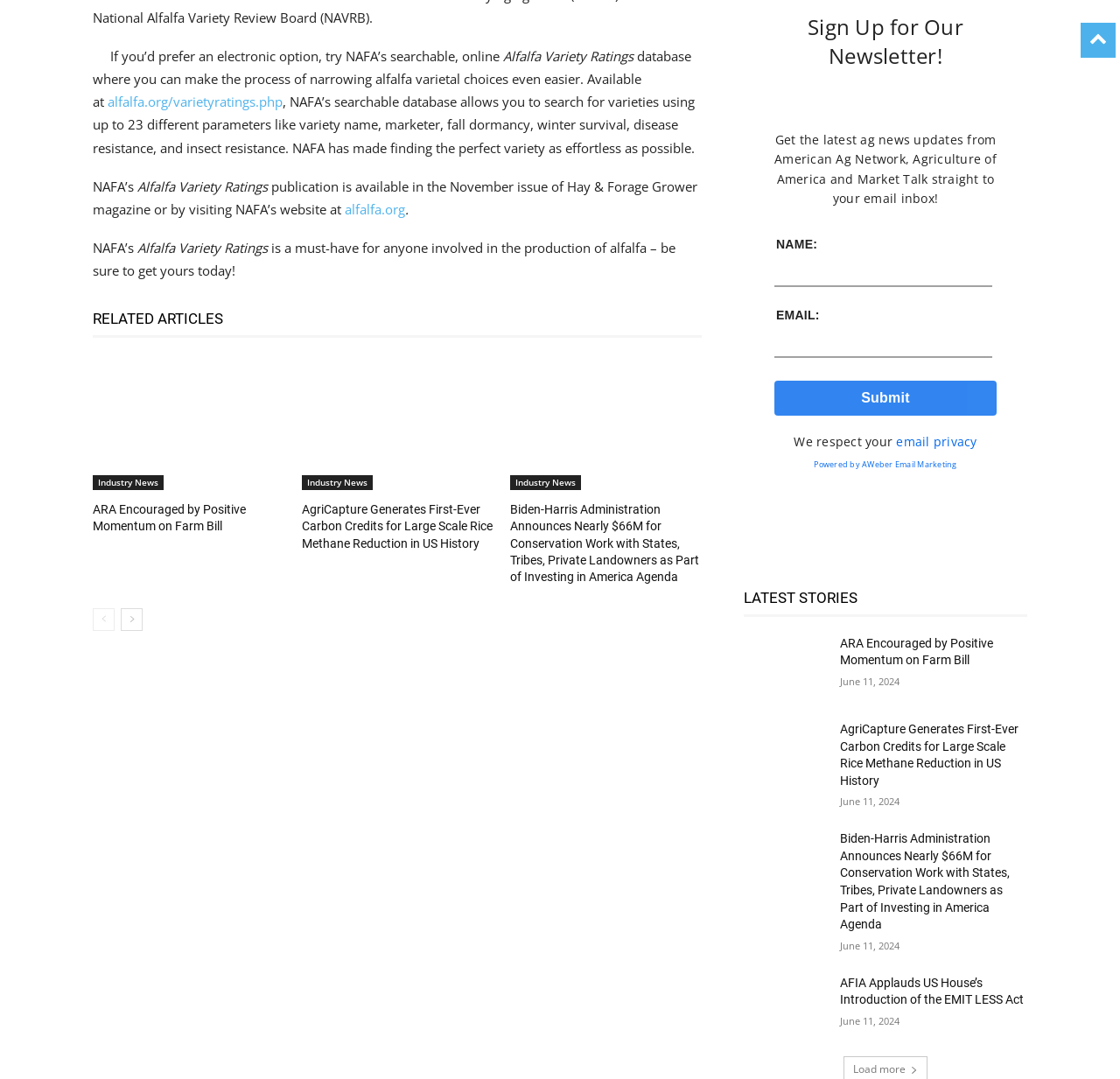How many parameters can be used to search for varieties in NAFA's searchable database? Analyze the screenshot and reply with just one word or a short phrase.

23